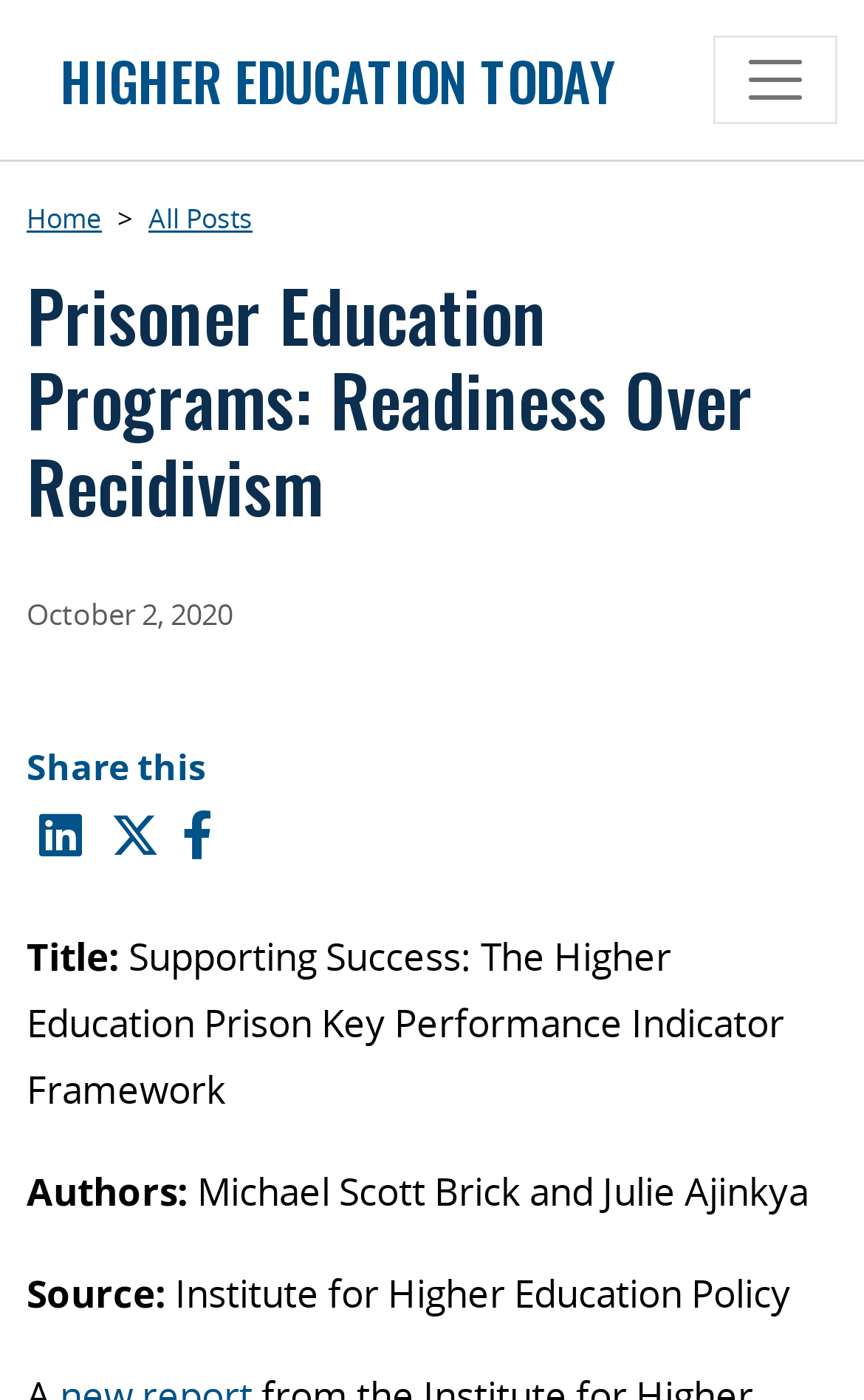Provide a one-word or one-phrase answer to the question:
What is the source of the report?

Institute for Higher Education Policy